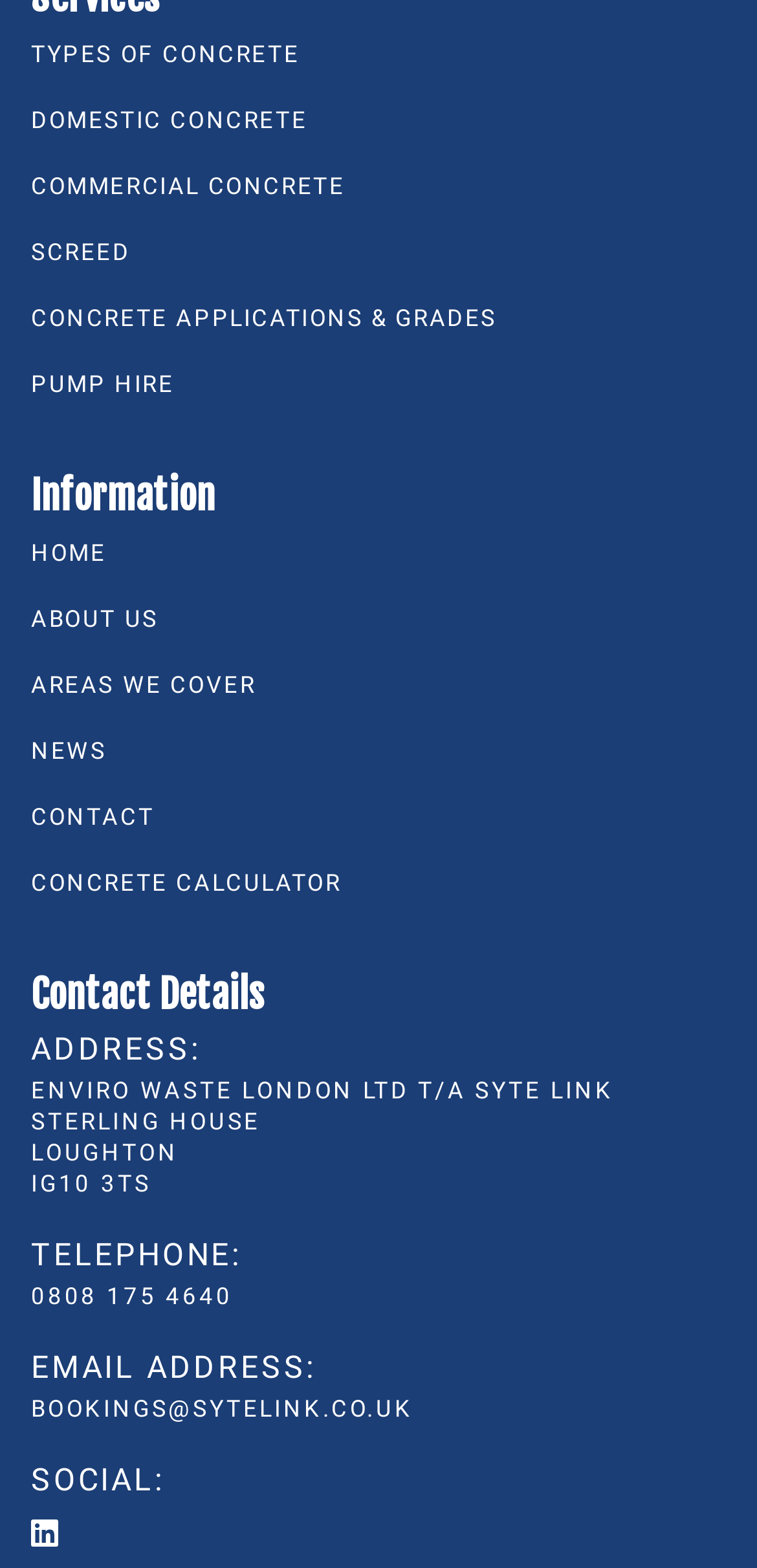Provide the bounding box coordinates for the UI element that is described as: "Concrete Applications & Grades".

[0.041, 0.194, 0.656, 0.211]